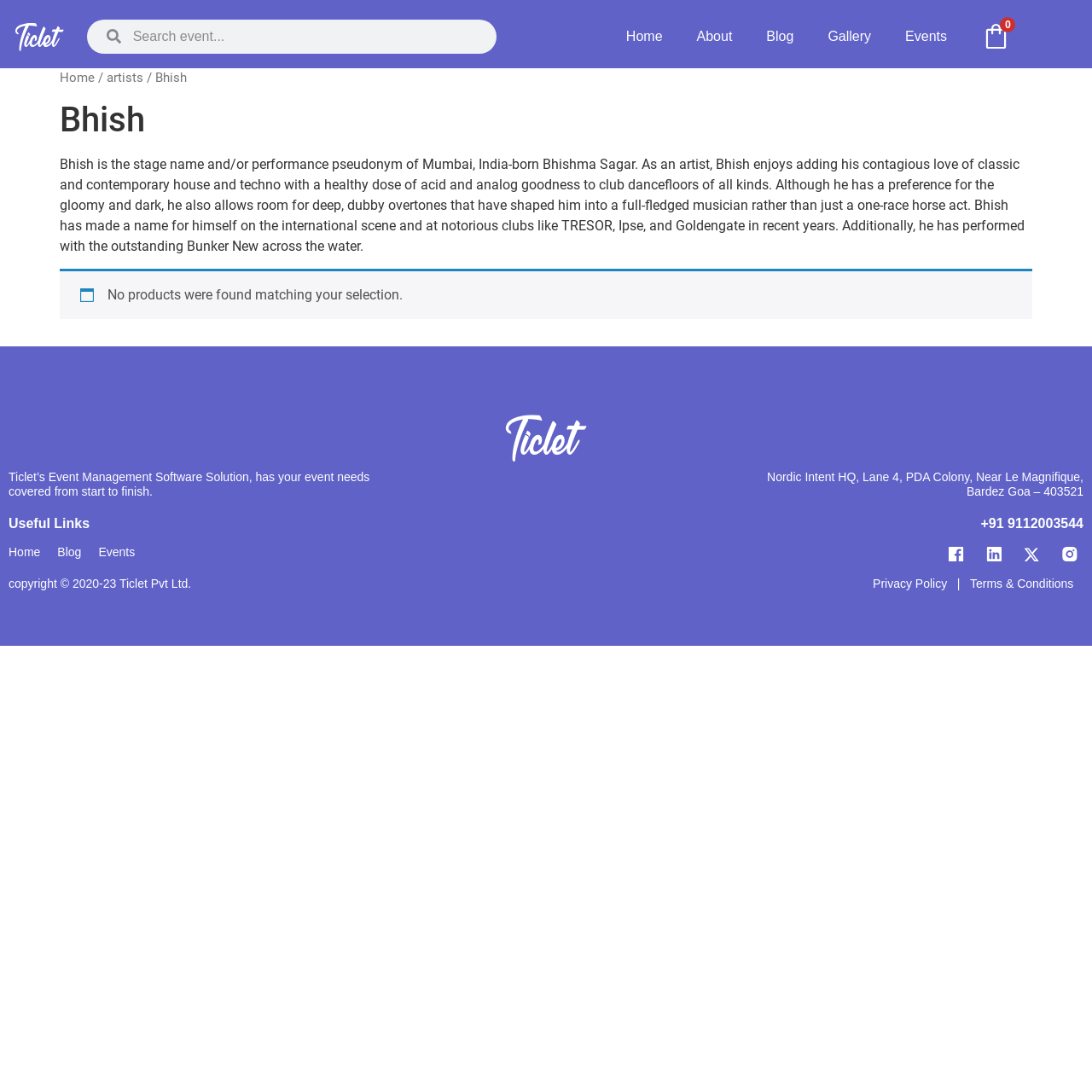What is Bhish's stage name?
Using the information presented in the image, please offer a detailed response to the question.

According to the webpage, Bhish is the stage name and/or performance pseudonym of Mumbai, India-born Bhishma Sagar, which is mentioned in the paragraph describing Bhish.